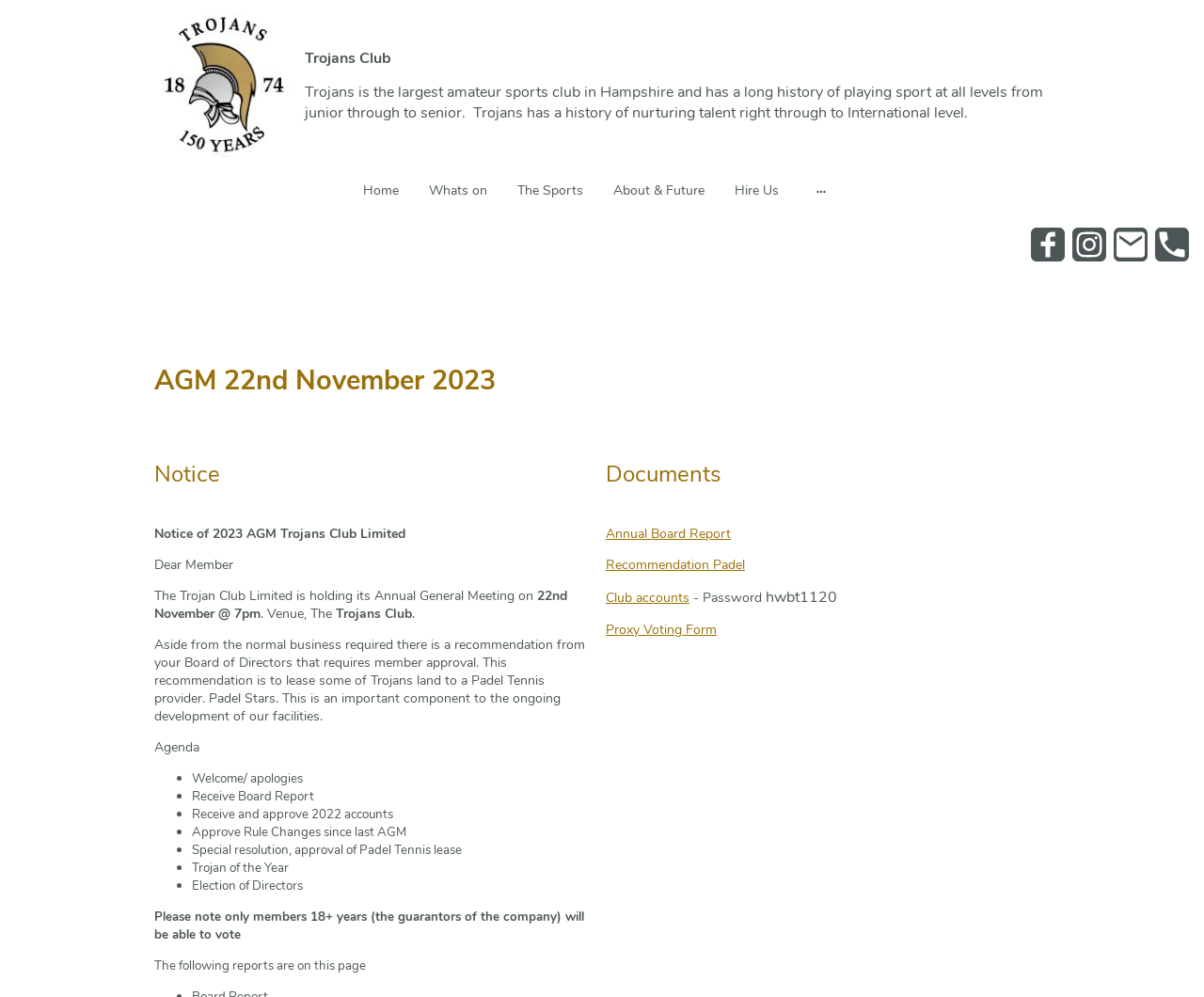Find the bounding box of the web element that fits this description: "Home".

[0.294, 0.175, 0.339, 0.208]